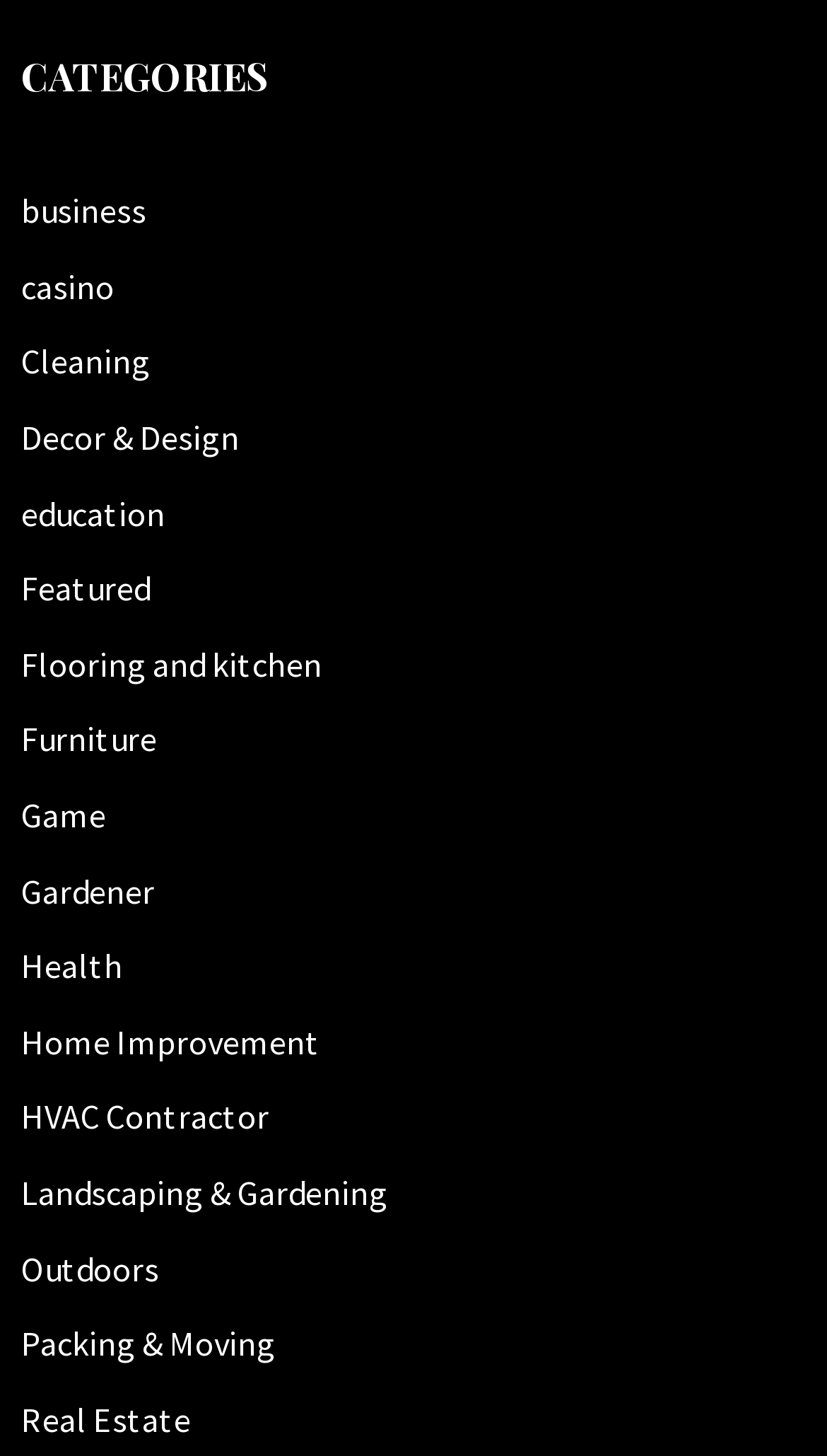Identify and provide the bounding box for the element described by: "Flooring and kitchen".

[0.026, 0.441, 0.39, 0.47]